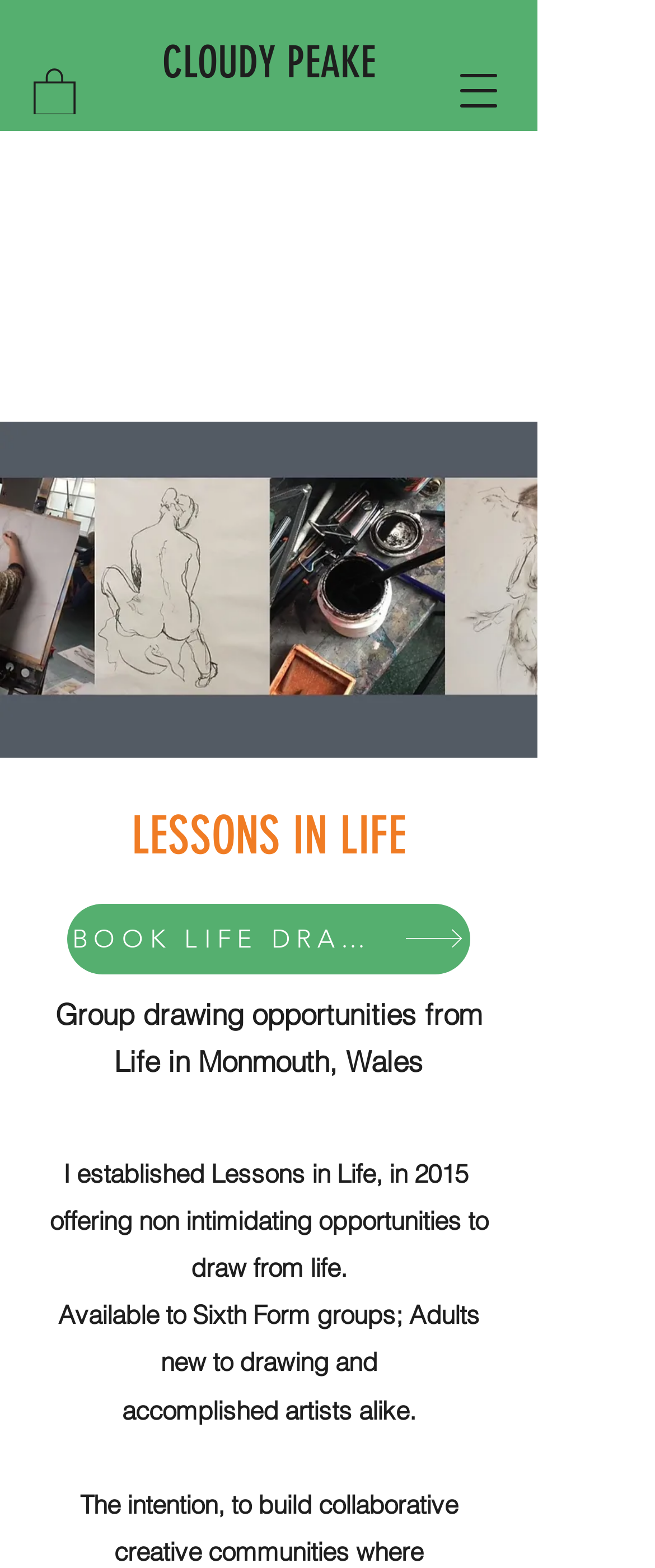Where are the life drawing opportunities located?
Please provide a single word or phrase in response based on the screenshot.

Monmouth, Wales